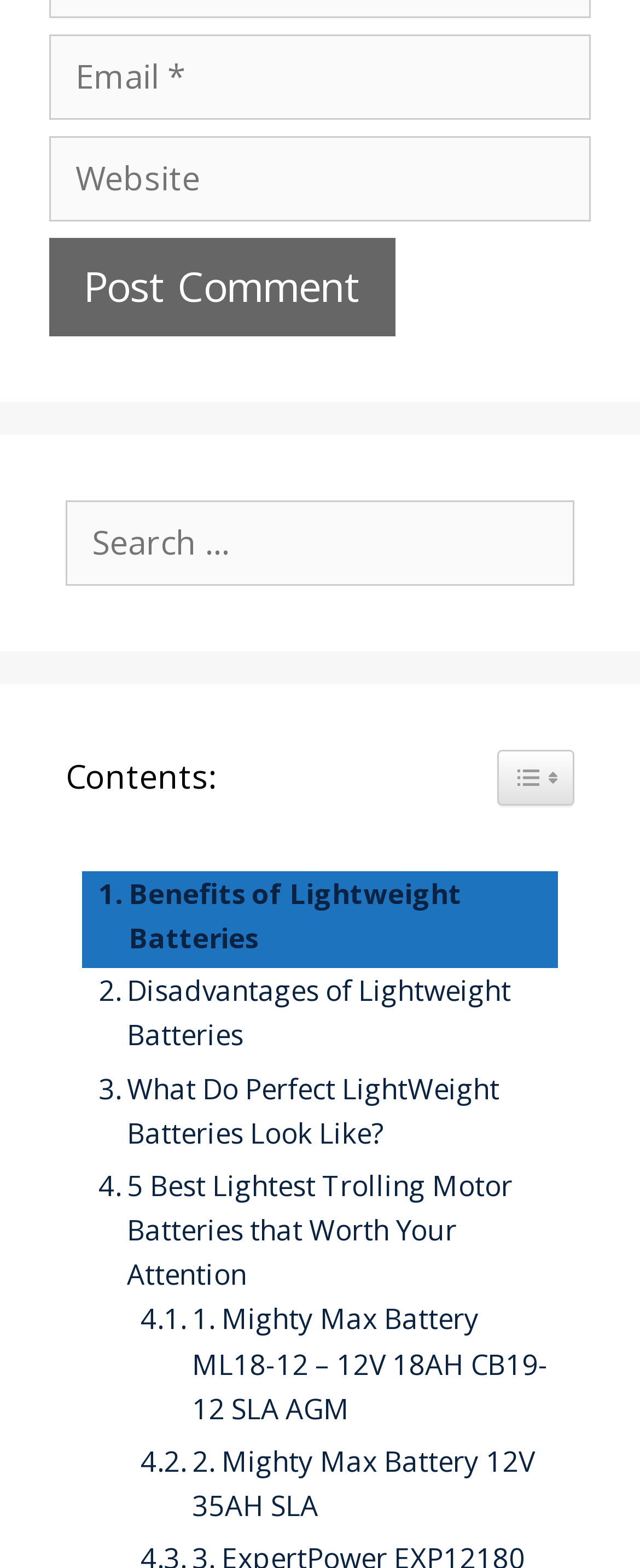Kindly provide the bounding box coordinates of the section you need to click on to fulfill the given instruction: "Read about benefits of lightweight batteries".

[0.128, 0.555, 0.872, 0.612]